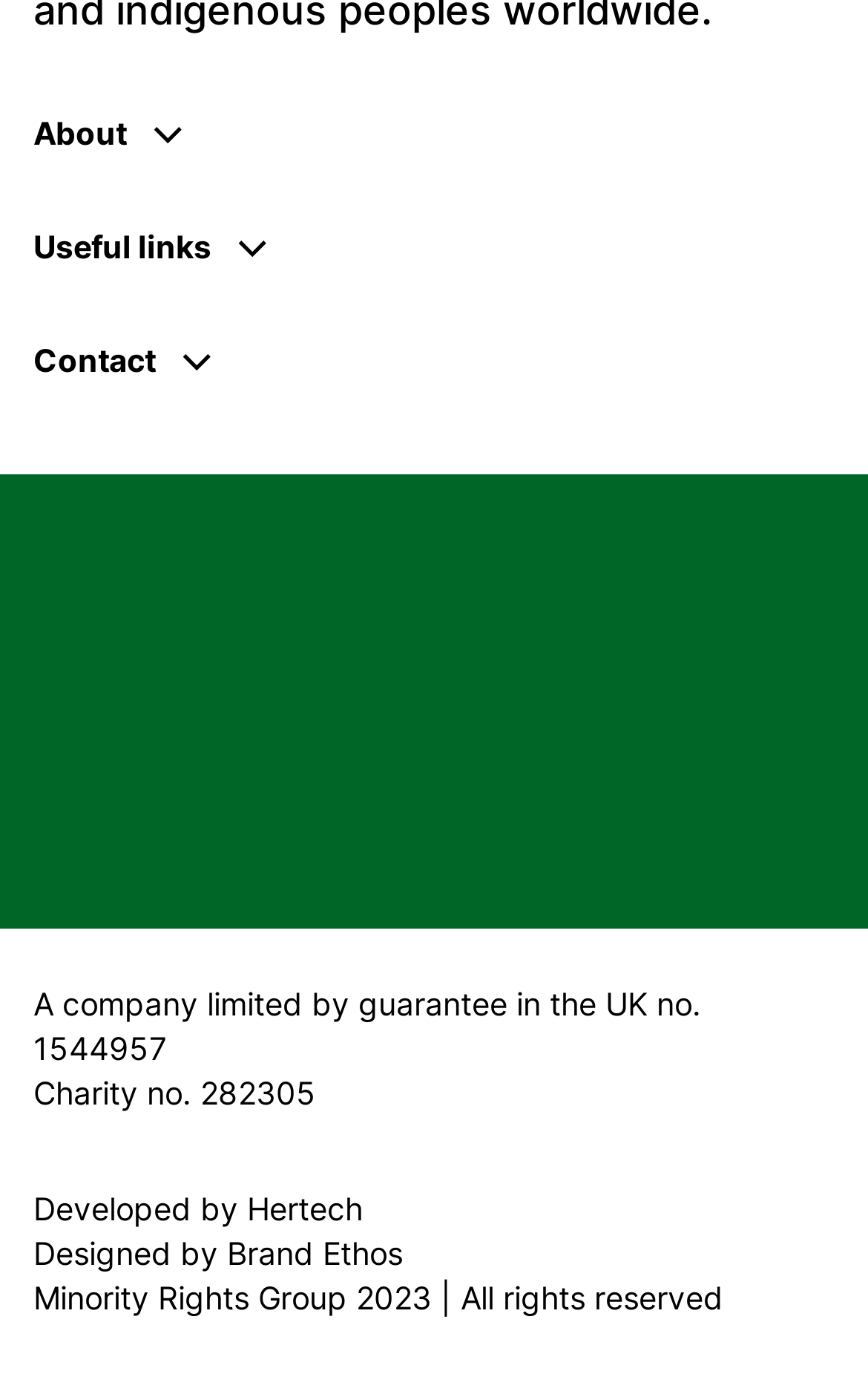Carefully observe the image and respond to the question with a detailed answer:
What is the name of the company that developed the website?

The name of the company that developed the website can be found at the bottom of the webpage, in the section that provides credits for the website's development. It is mentioned as 'Developed by Hertech'.